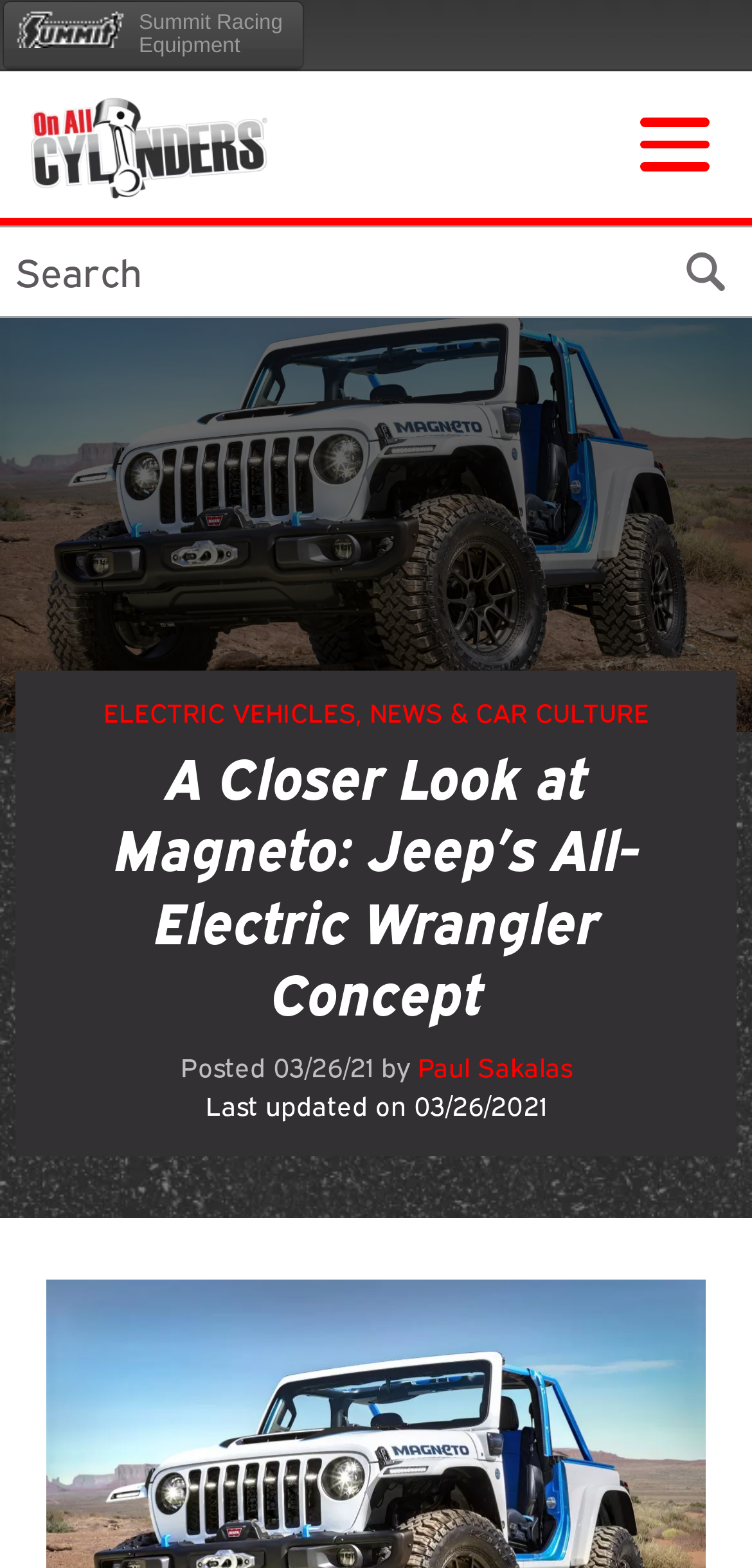Please identify the coordinates of the bounding box that should be clicked to fulfill this instruction: "Click the 'Menu' button".

[0.815, 0.058, 0.959, 0.127]